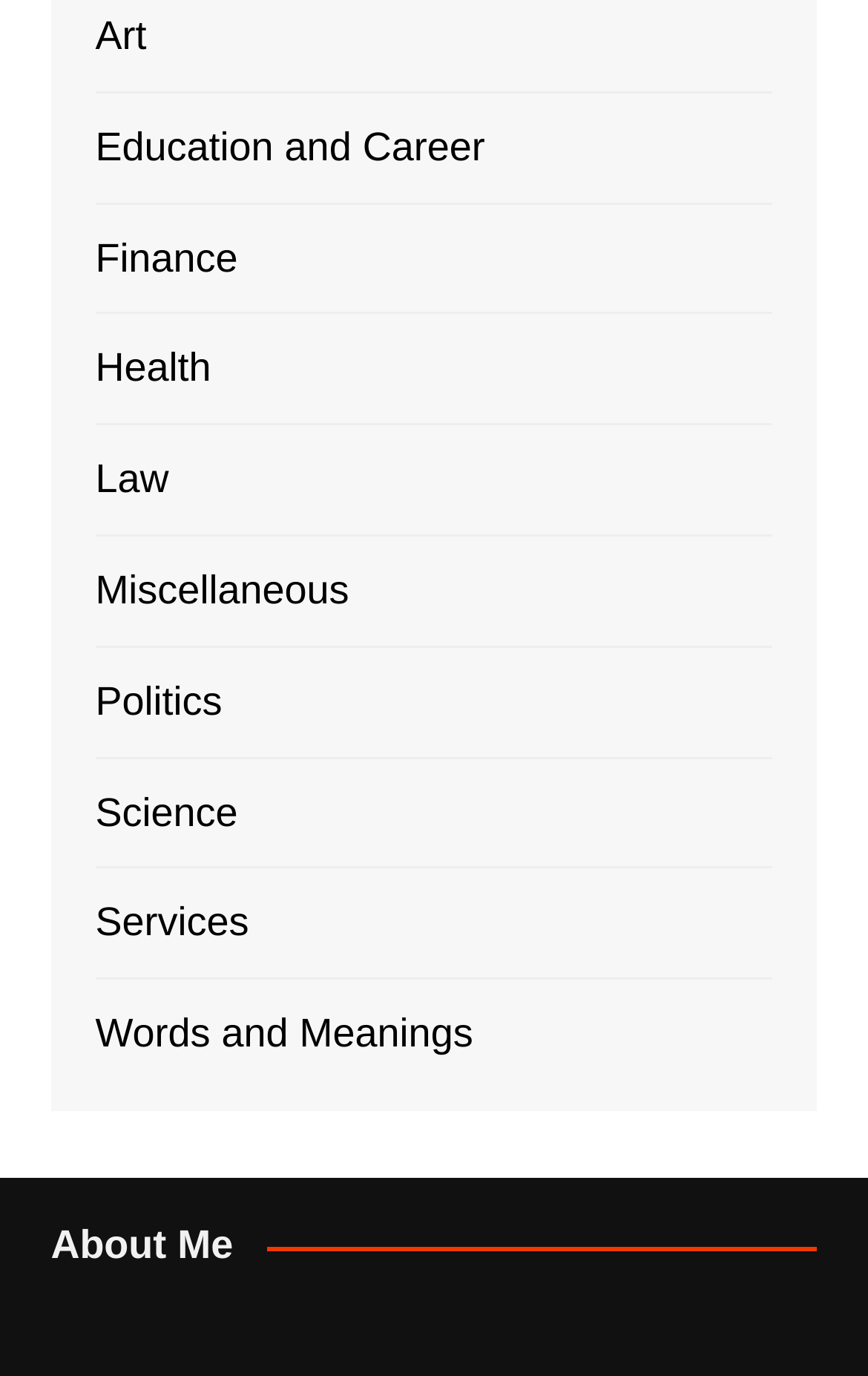Find and provide the bounding box coordinates for the UI element described with: "title="Gentside UK"".

None